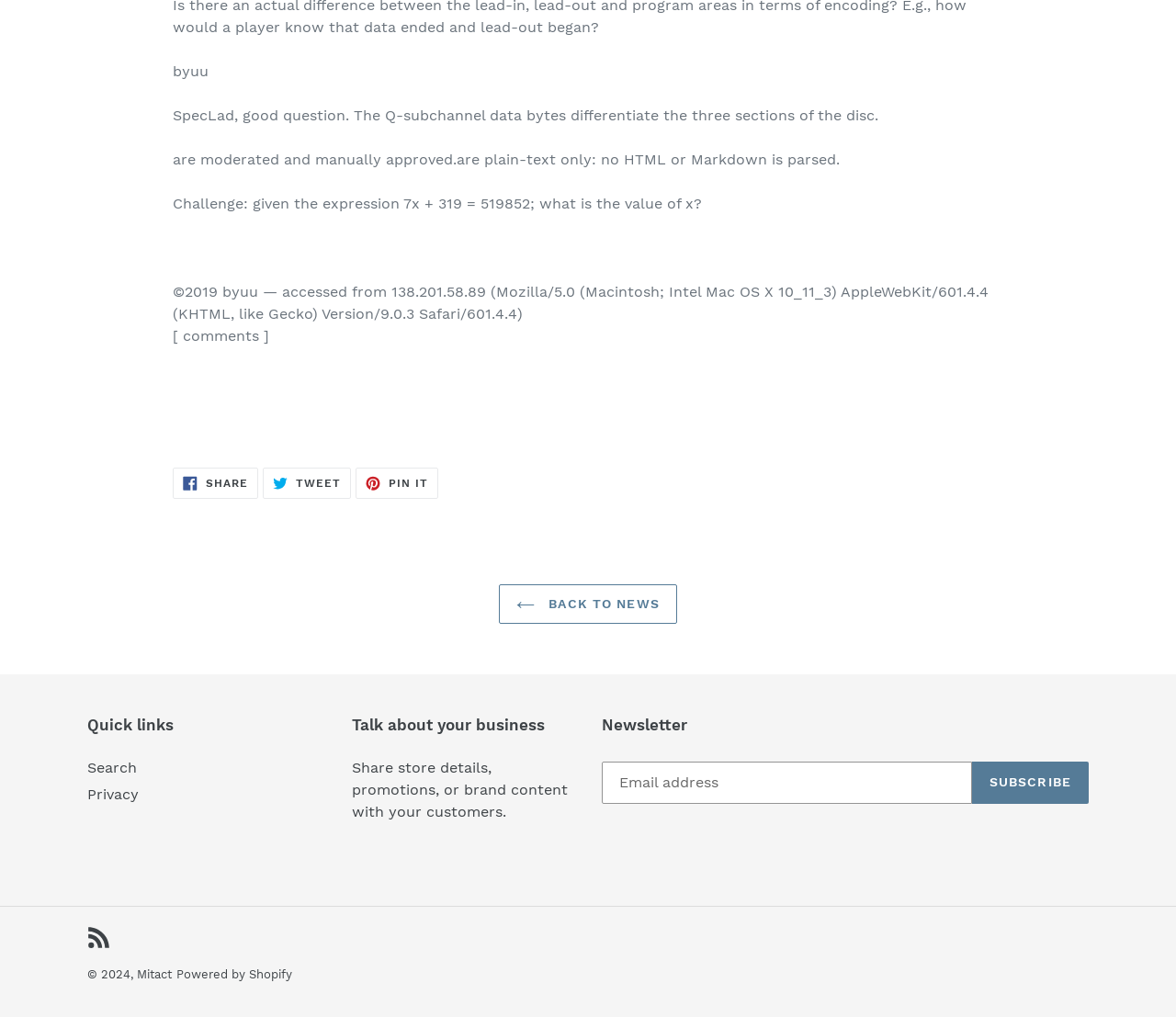Please identify the coordinates of the bounding box that should be clicked to fulfill this instruction: "Back to news".

[0.424, 0.574, 0.576, 0.613]